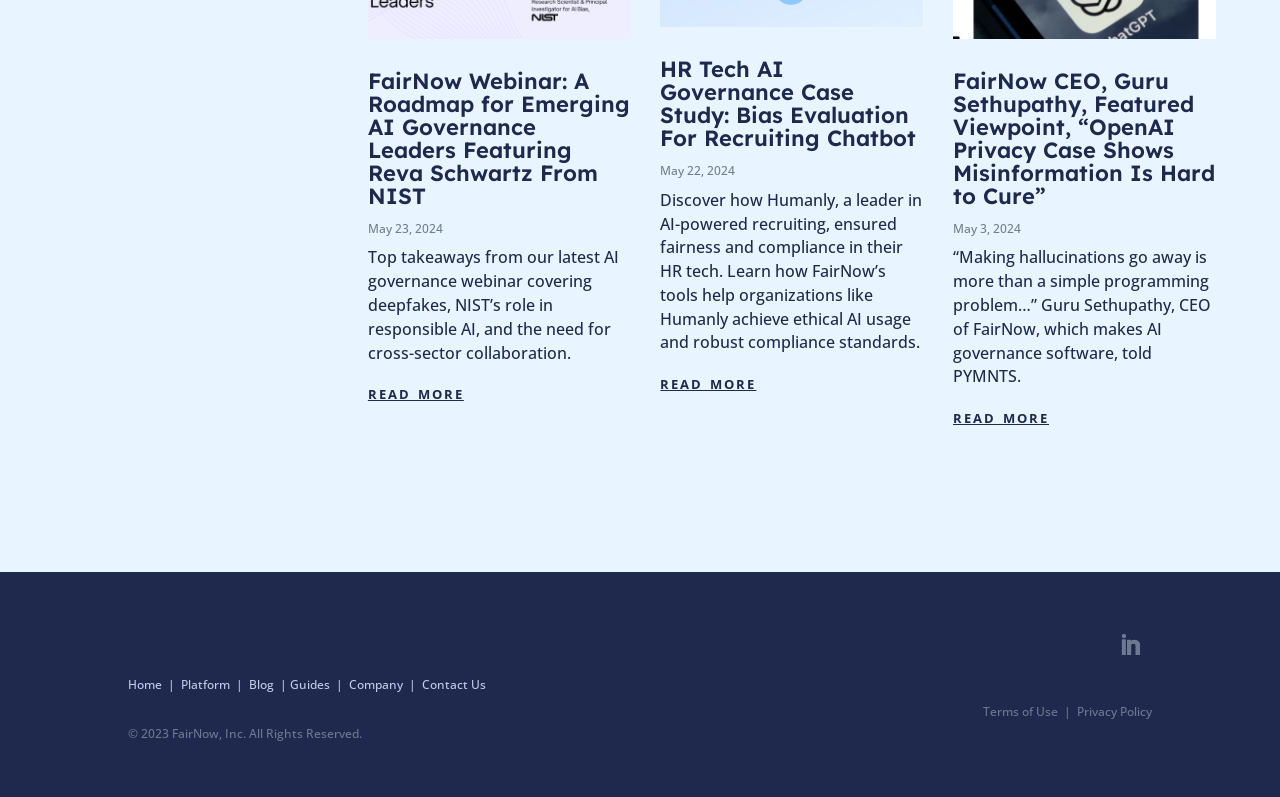Determine the bounding box coordinates of the clickable element to achieve the following action: 'read more about HR Tech AI Governance Case Study'. Provide the coordinates as four float values between 0 and 1, formatted as [left, top, right, bottom].

[0.516, 0.446, 0.721, 0.514]